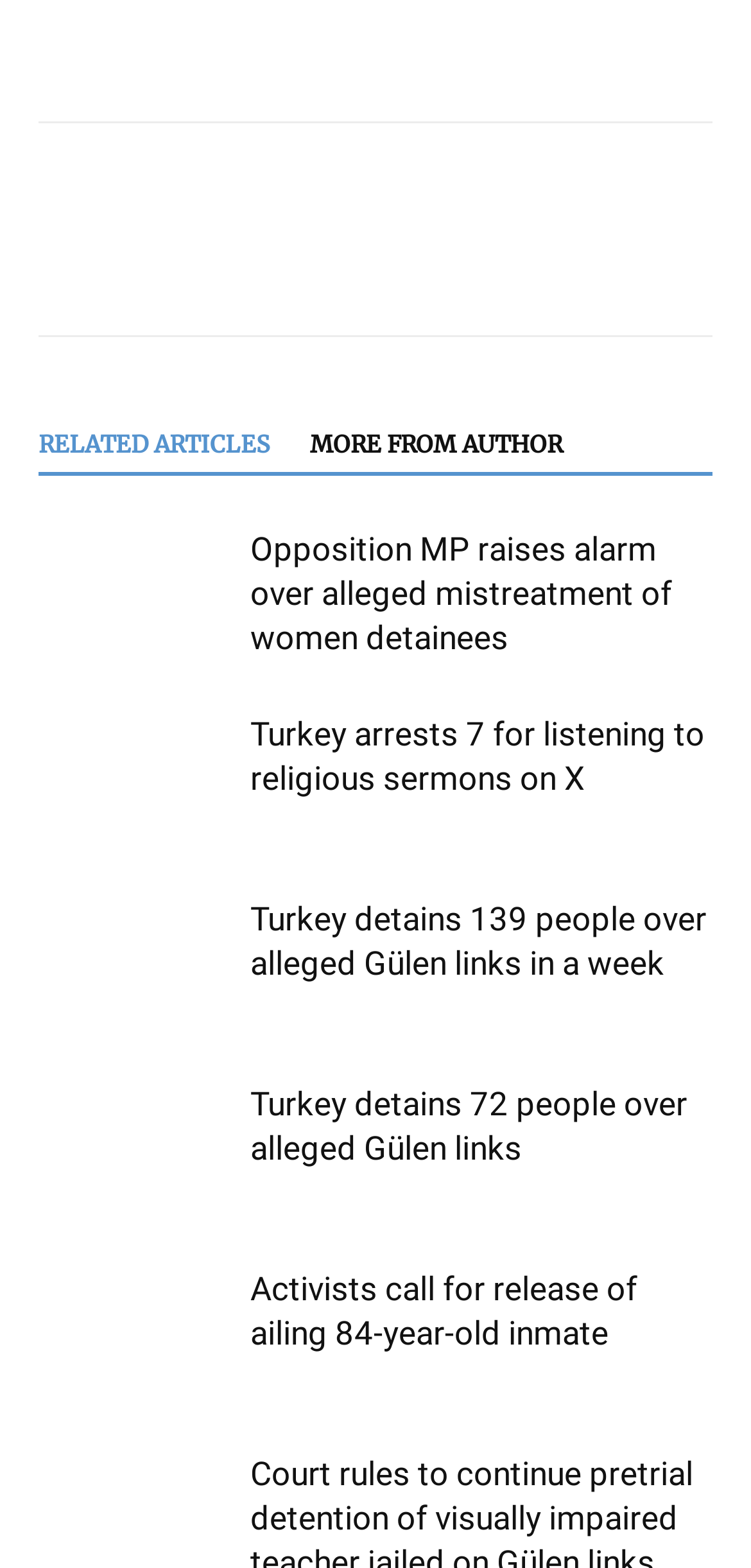Identify the bounding box coordinates of the section that should be clicked to achieve the task described: "Explore more about RELATED ARTICLES".

[0.051, 0.267, 0.413, 0.301]